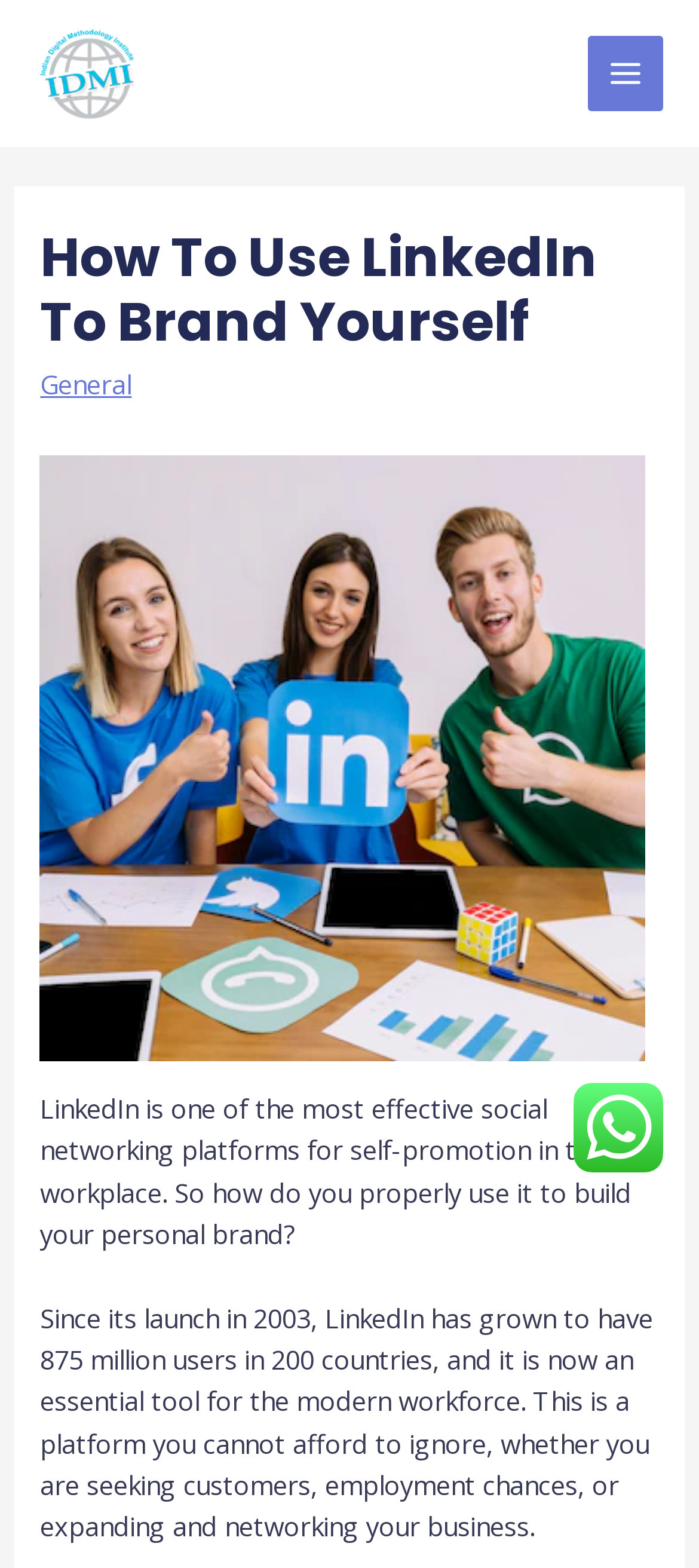What is the purpose of LinkedIn?
We need a detailed and meticulous answer to the question.

Based on the webpage content, it is clear that LinkedIn is a platform for self-promotion in the workplace, and it is essential for seeking customers, employment chances, or expanding and networking a business.